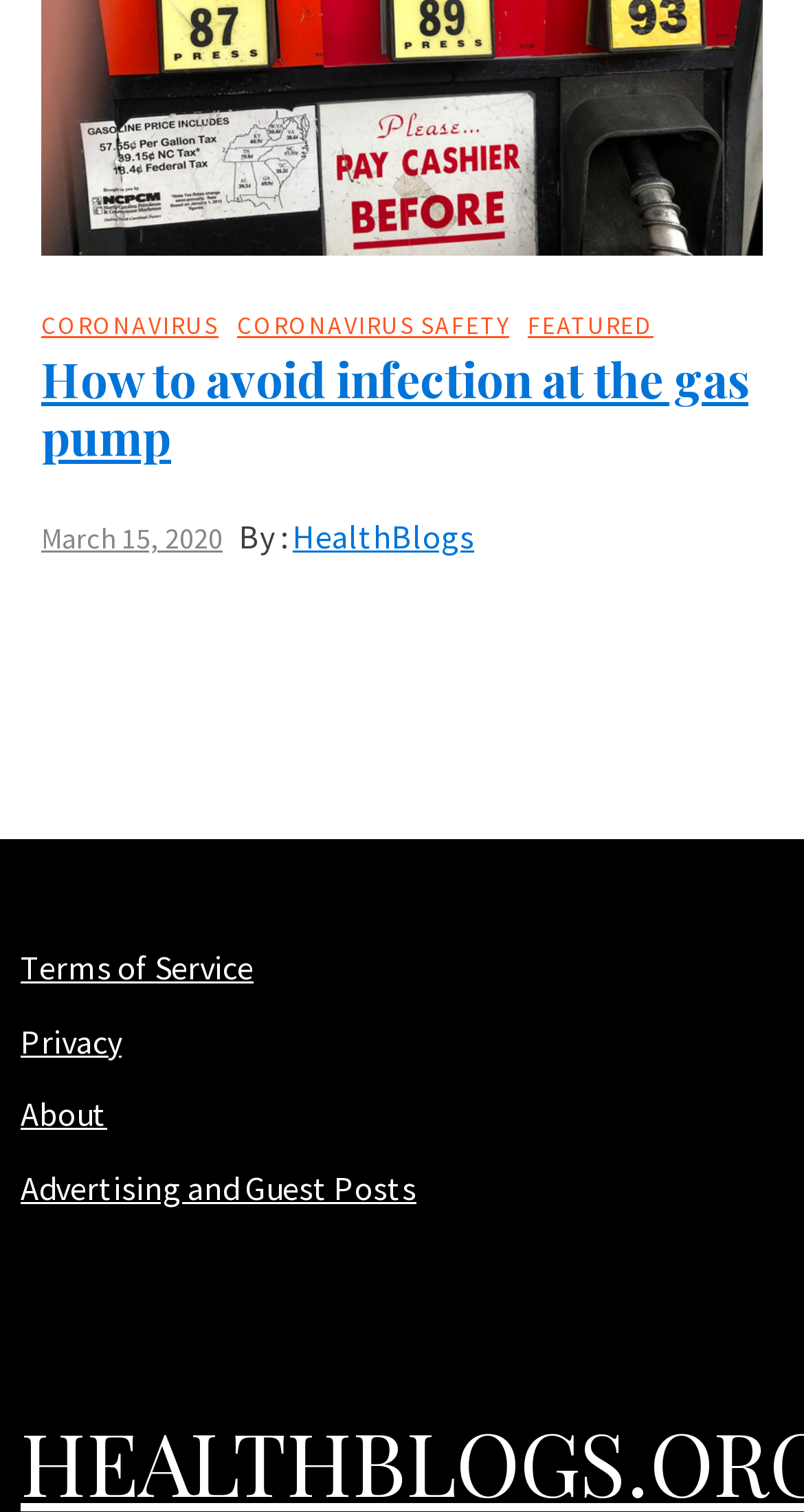What are the three main categories at the top of the page?
Please provide a single word or phrase in response based on the screenshot.

CORONAVIRUS, CORONAVIRUS SAFETY, FEATURED